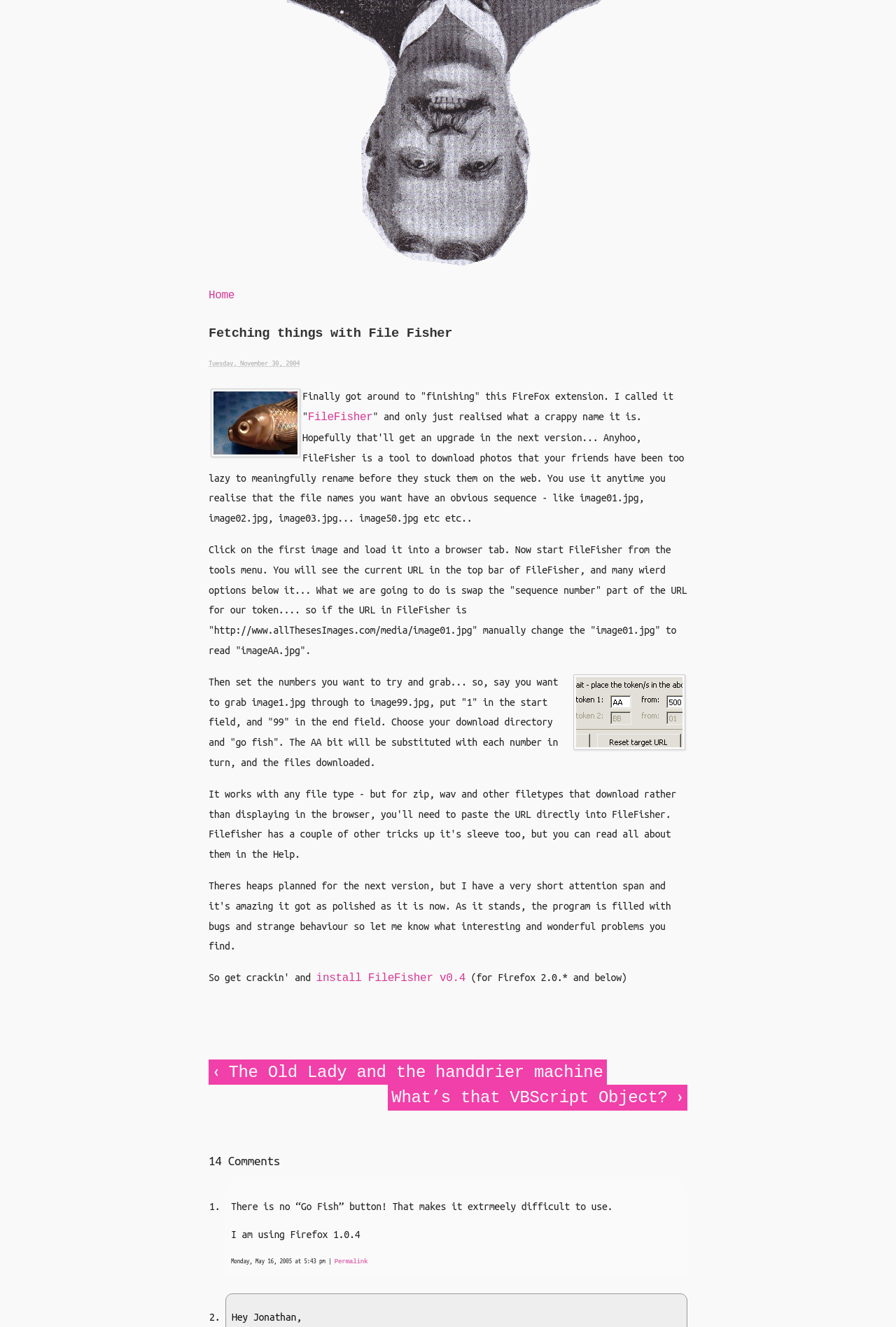Give a short answer to this question using one word or a phrase:
What is FileFisher?

A tool to download photos